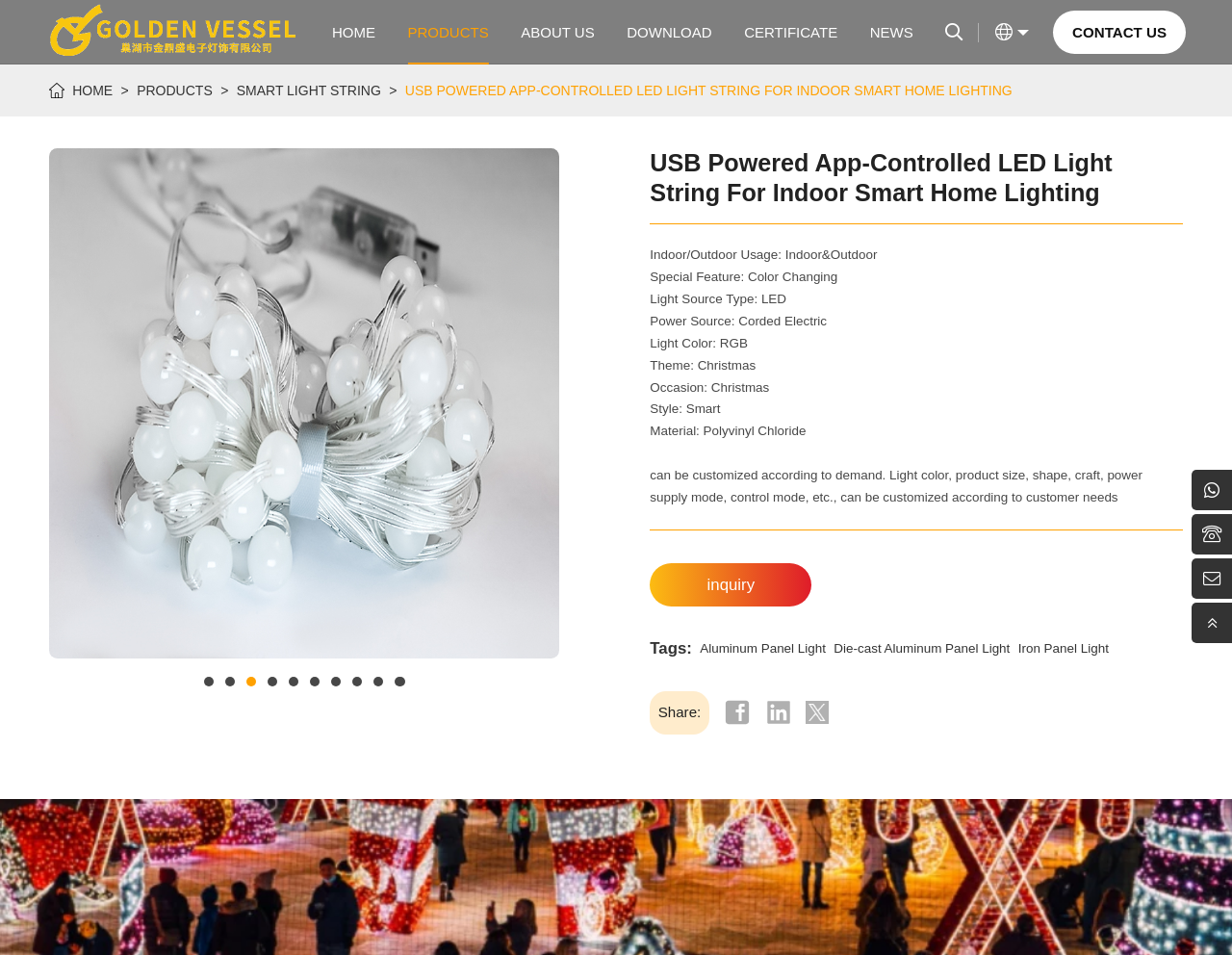Please determine the bounding box coordinates of the section I need to click to accomplish this instruction: "Go to the 'PRODUCTS' page".

[0.331, 0.0, 0.397, 0.068]